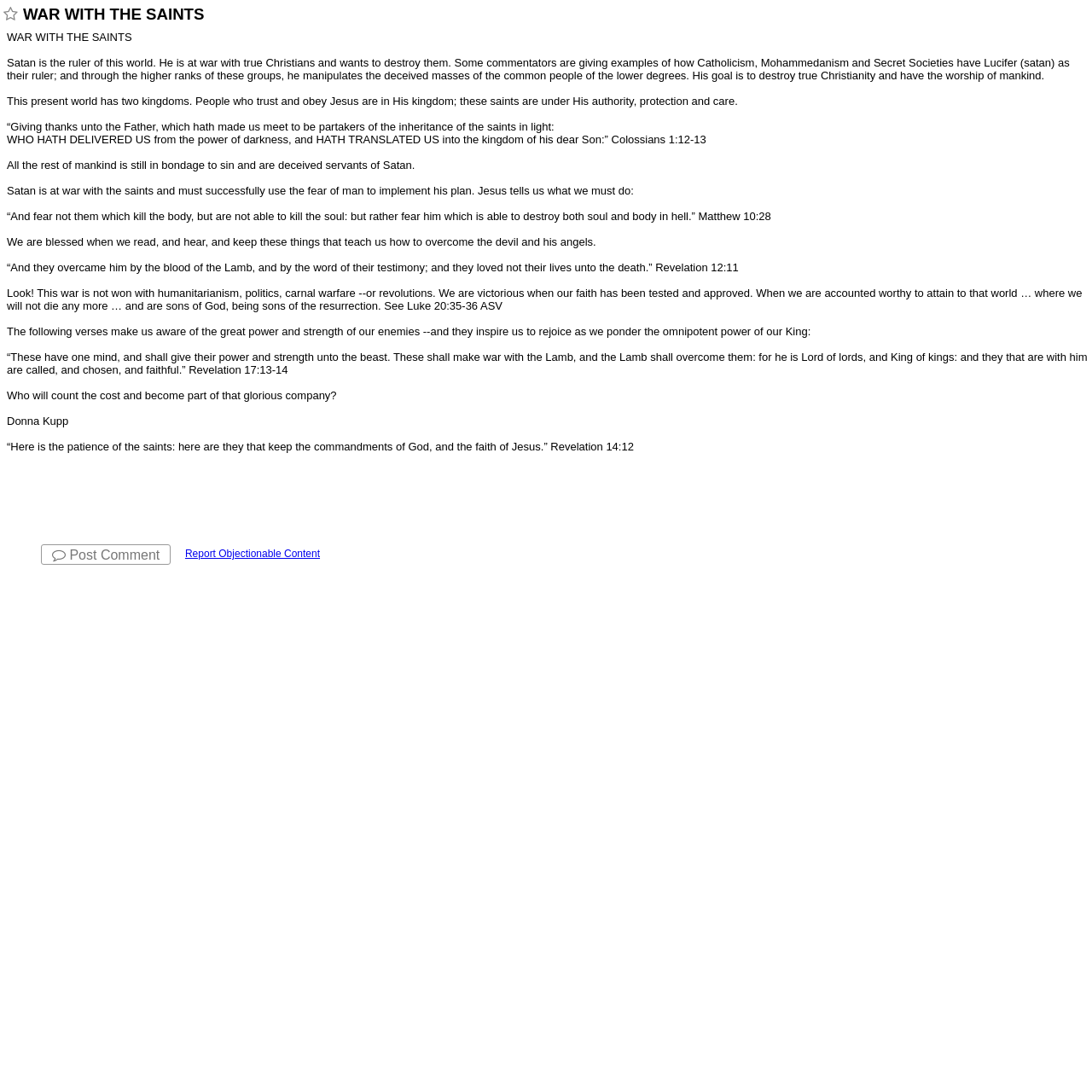Answer the question using only a single word or phrase: 
How do we overcome the devil and his angels?

By the blood of the Lamb and the word of their testimony